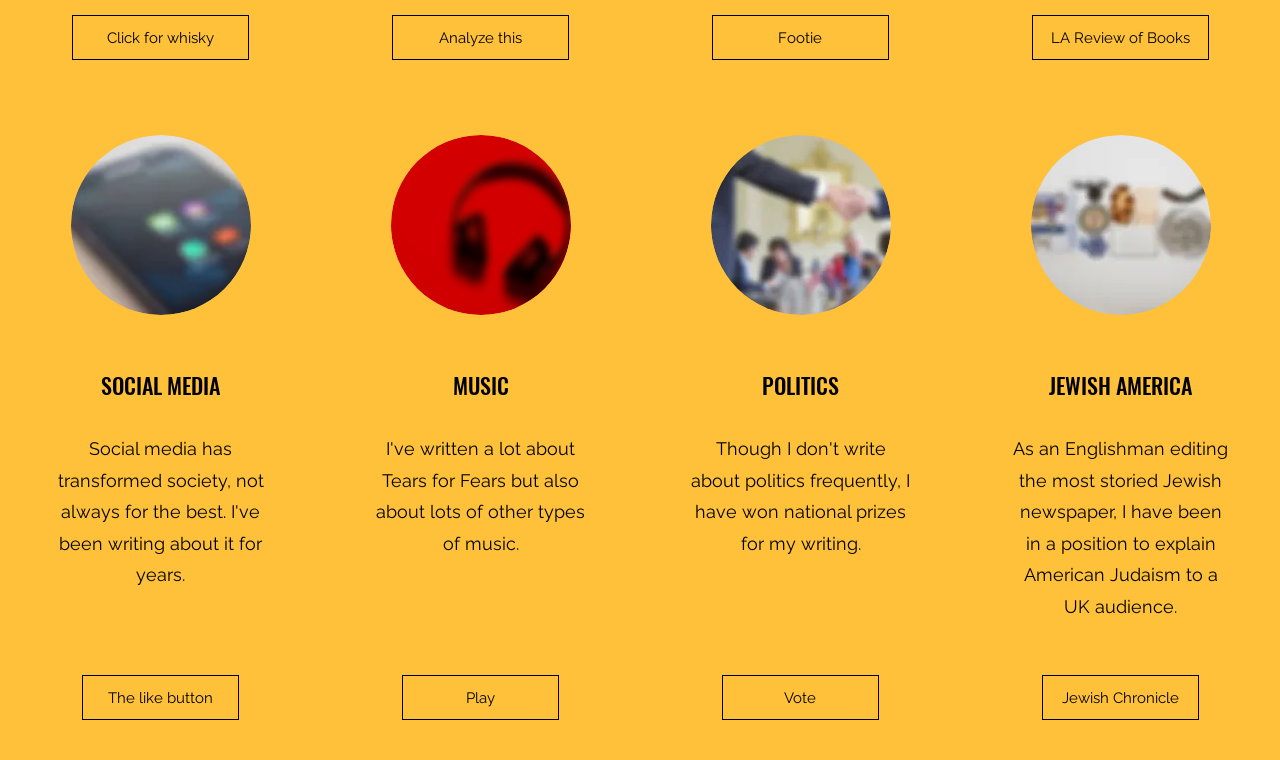Identify the bounding box coordinates of the section to be clicked to complete the task described by the following instruction: "Click on the like button". The coordinates should be four float numbers between 0 and 1, formatted as [left, top, right, bottom].

[0.064, 0.889, 0.186, 0.948]